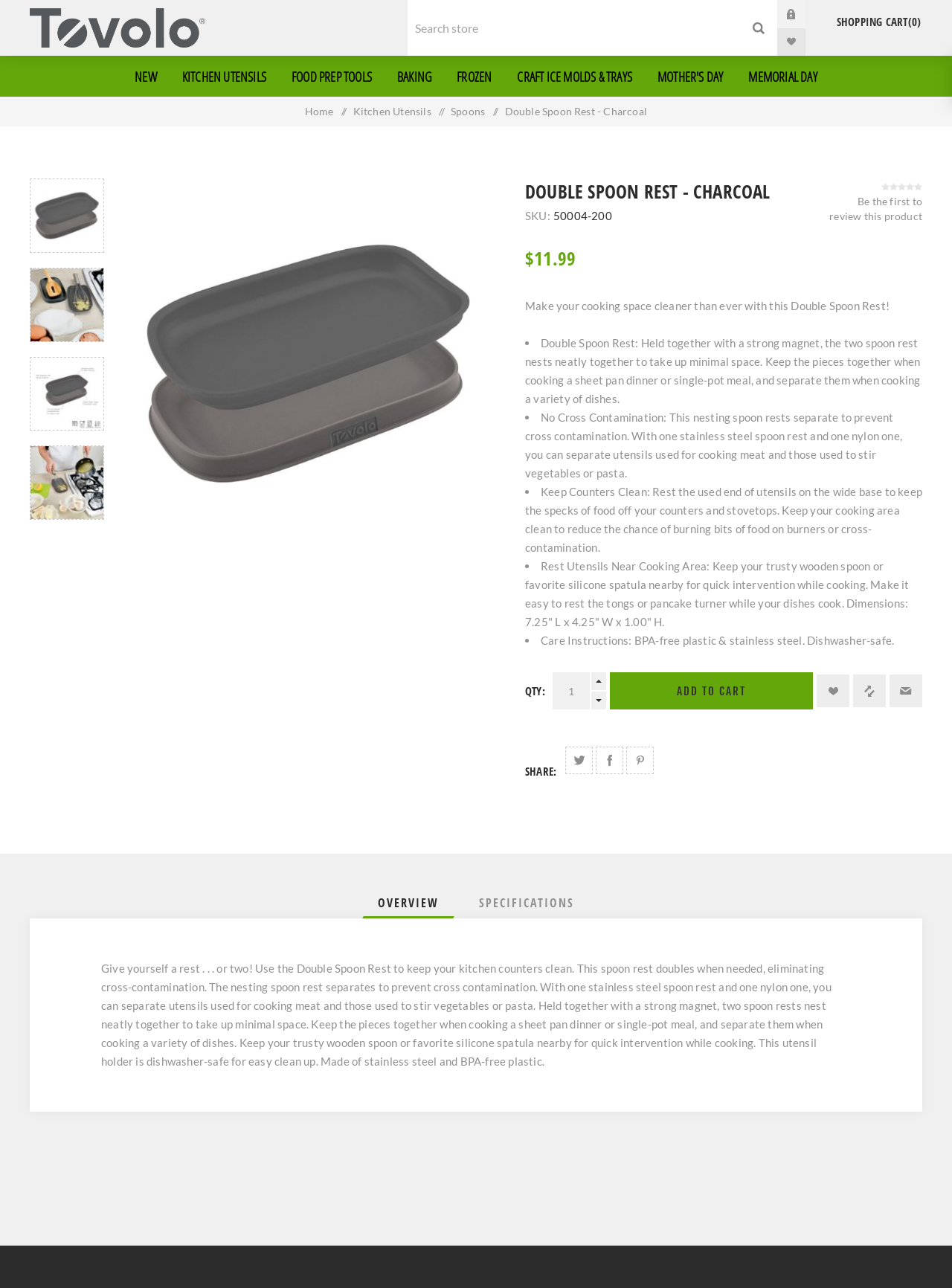What is the material of the spoon rest?
Using the image provided, answer with just one word or phrase.

Stainless steel and BPA-free plastic